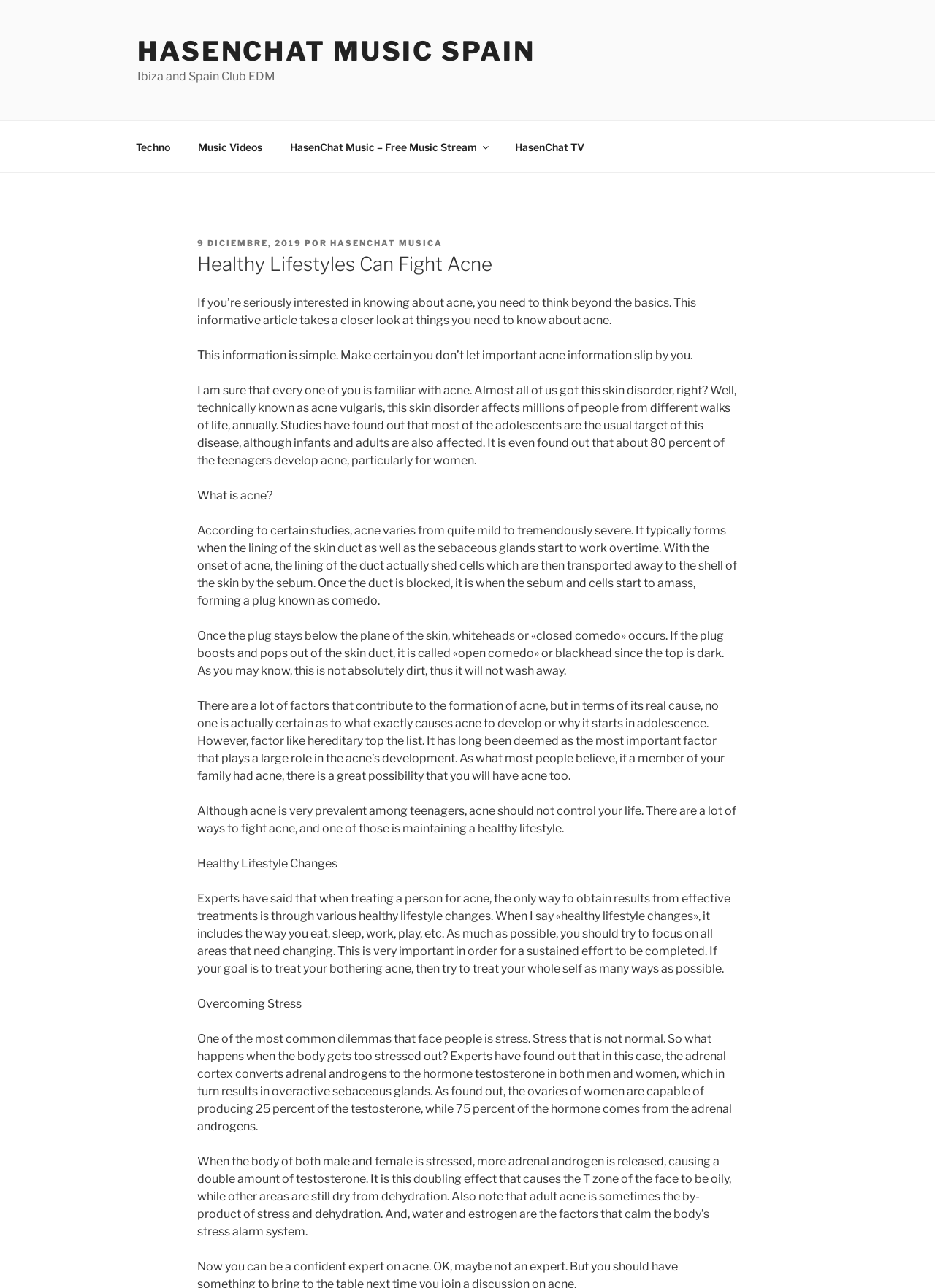Given the description of a UI element: "HasenChat Musica", identify the bounding box coordinates of the matching element in the webpage screenshot.

[0.353, 0.185, 0.473, 0.193]